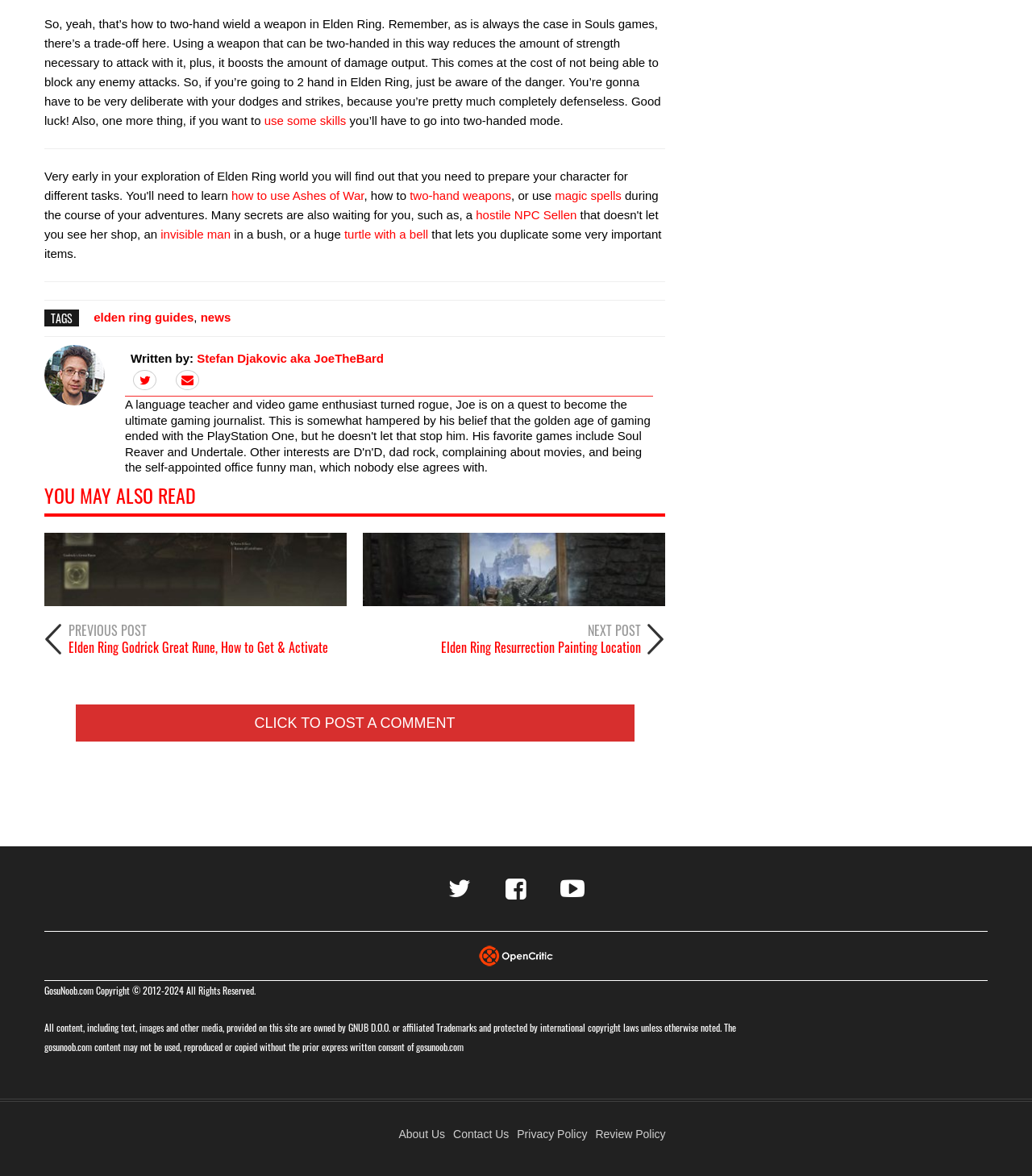Specify the bounding box coordinates of the area to click in order to execute this command: 'Post a comment'. The coordinates should consist of four float numbers ranging from 0 to 1, and should be formatted as [left, top, right, bottom].

[0.246, 0.608, 0.441, 0.622]